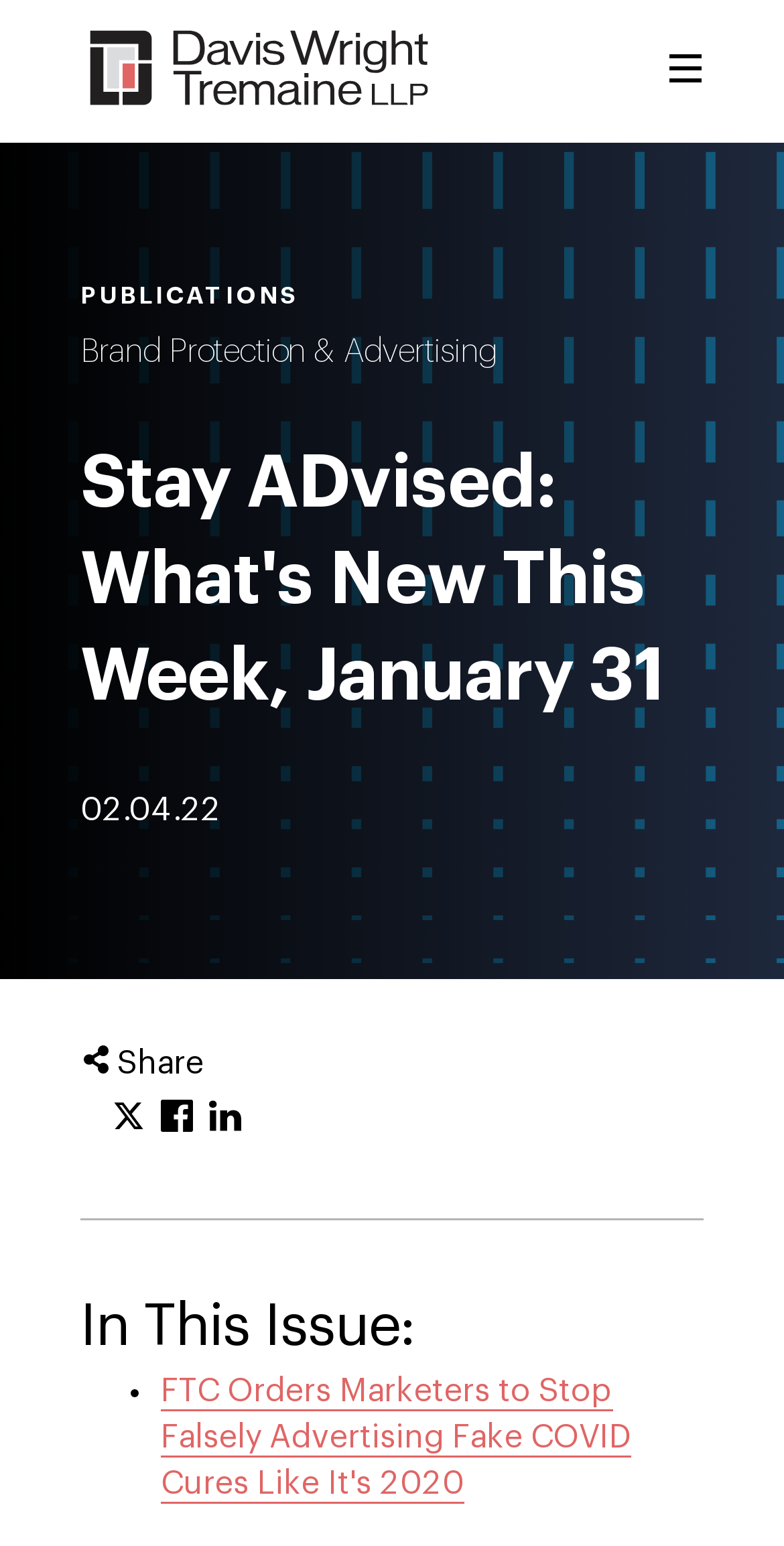Identify and provide the text of the main header on the webpage.

Stay ADvised: What's New This Week, January 31